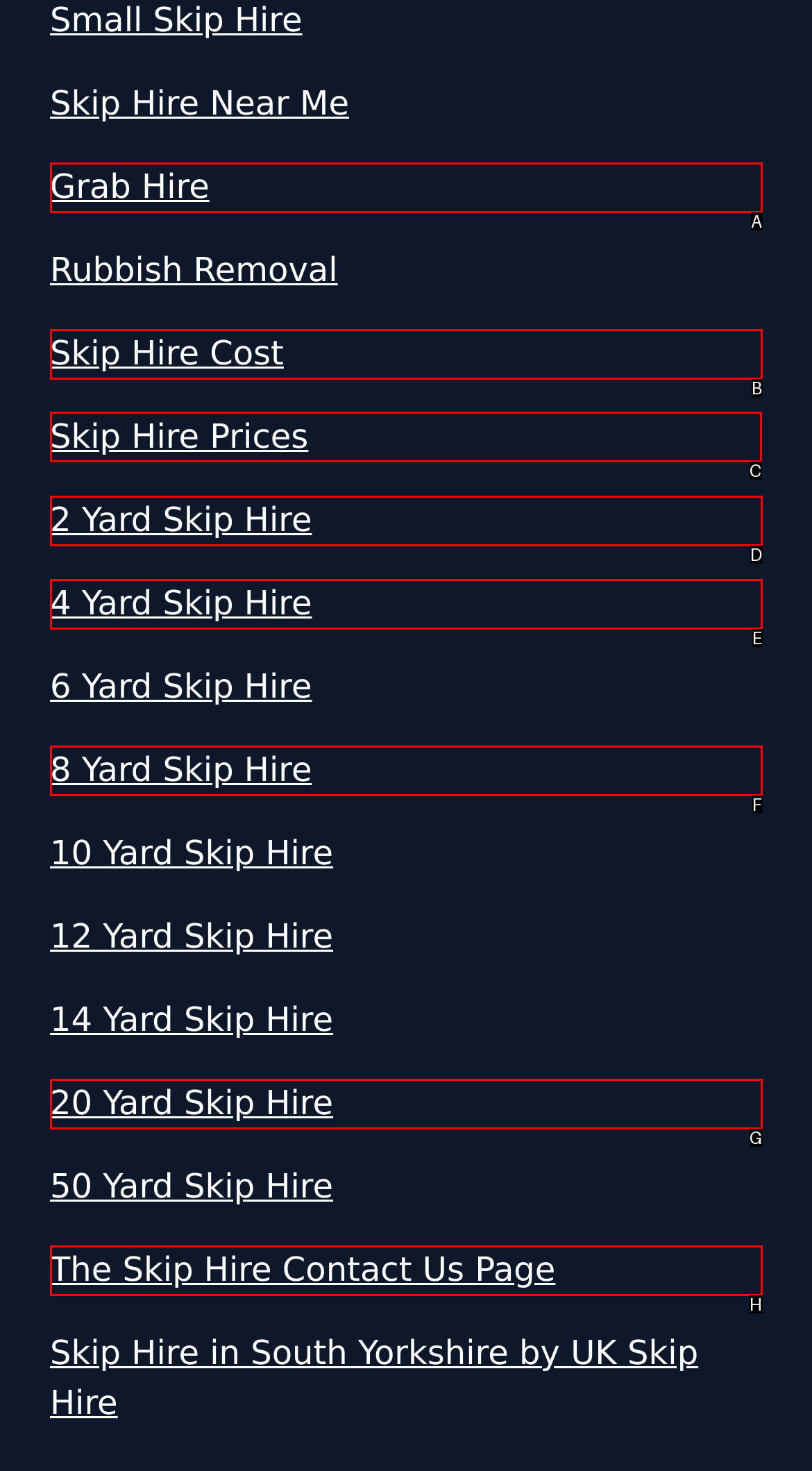Identify the correct UI element to click for this instruction: Check skip hire prices
Respond with the appropriate option's letter from the provided choices directly.

C